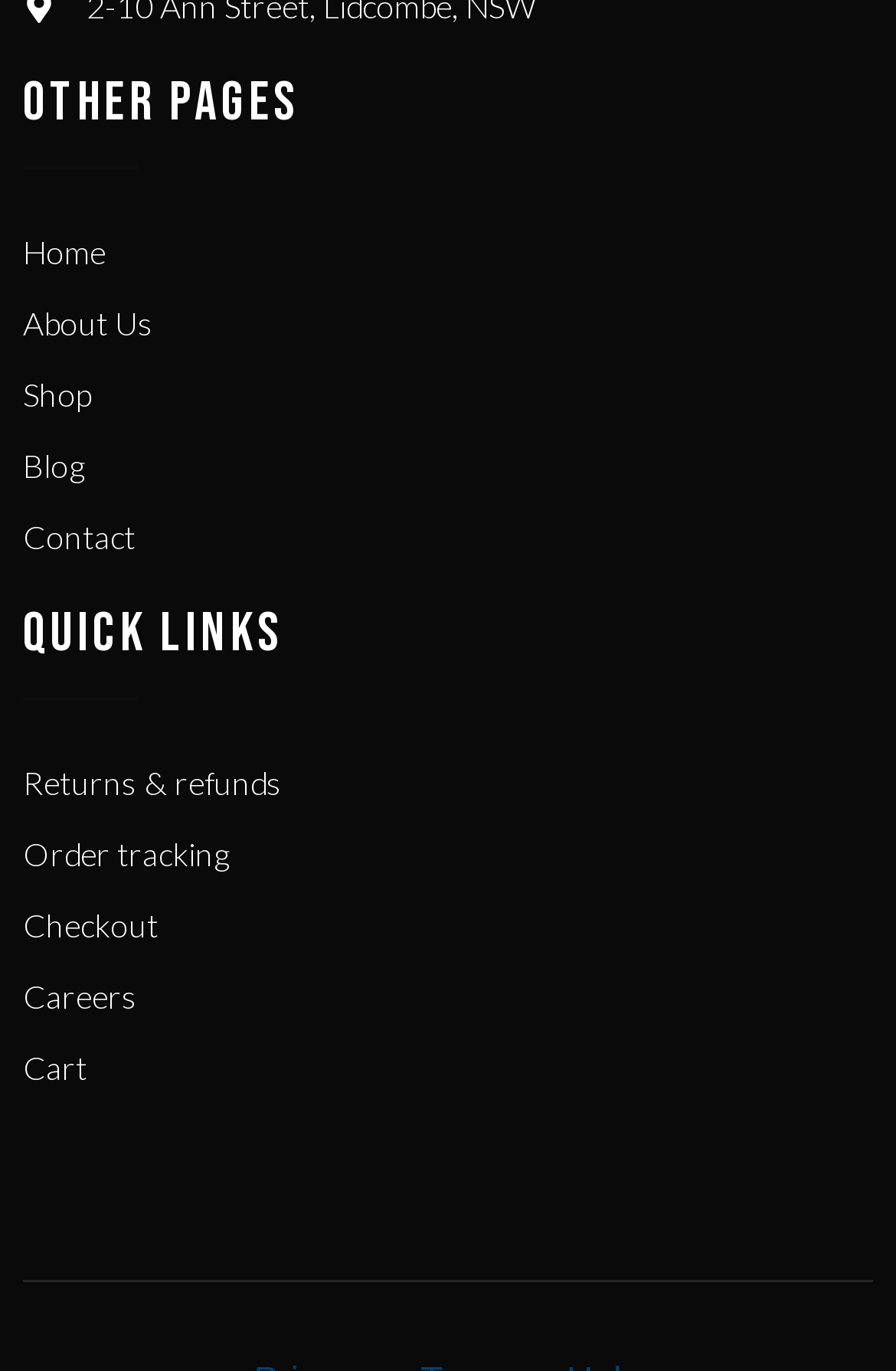Locate the bounding box coordinates of the element I should click to achieve the following instruction: "read blog".

[0.026, 0.322, 0.974, 0.358]